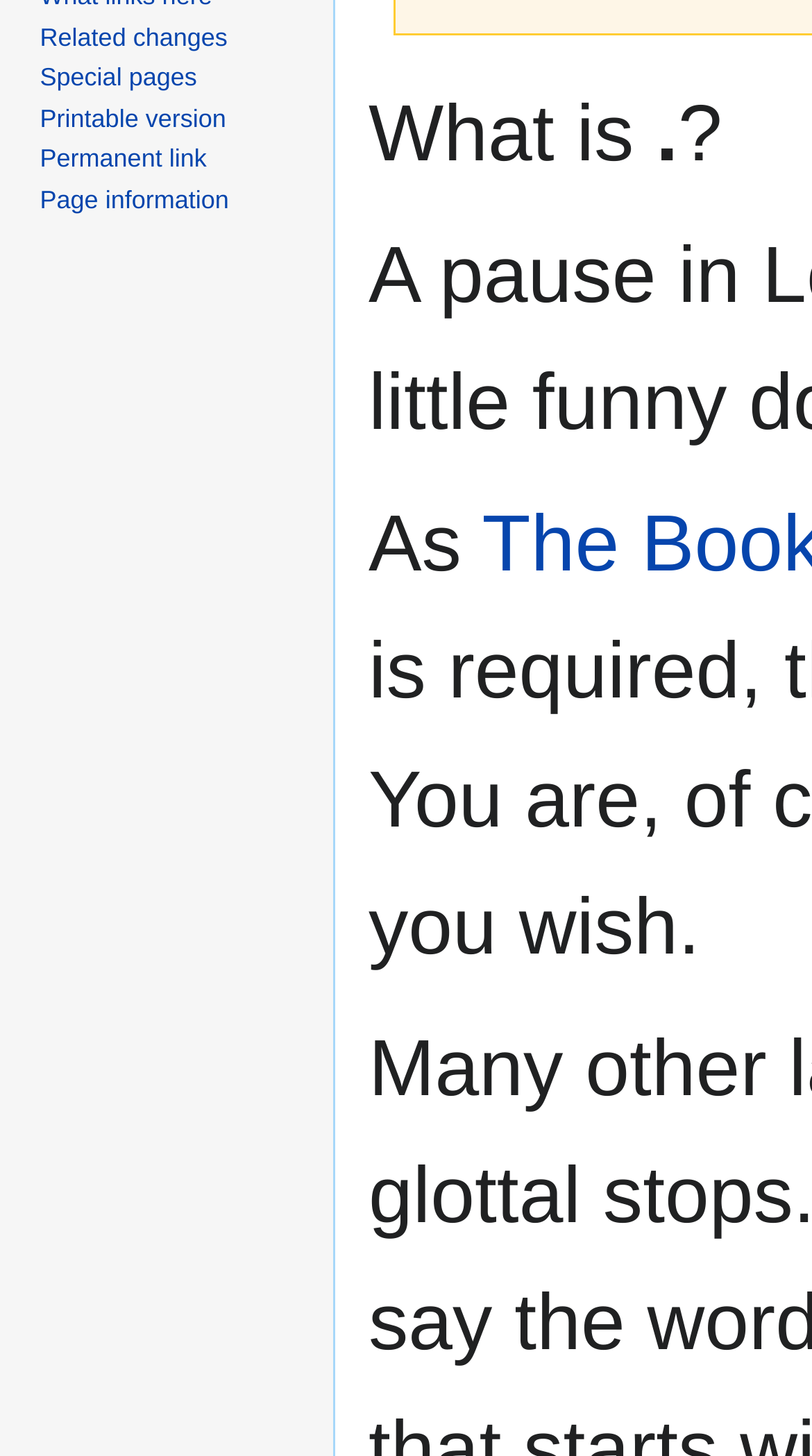Using floating point numbers between 0 and 1, provide the bounding box coordinates in the format (top-left x, top-left y, bottom-right x, bottom-right y). Locate the UI element described here: Special pages

[0.049, 0.043, 0.243, 0.063]